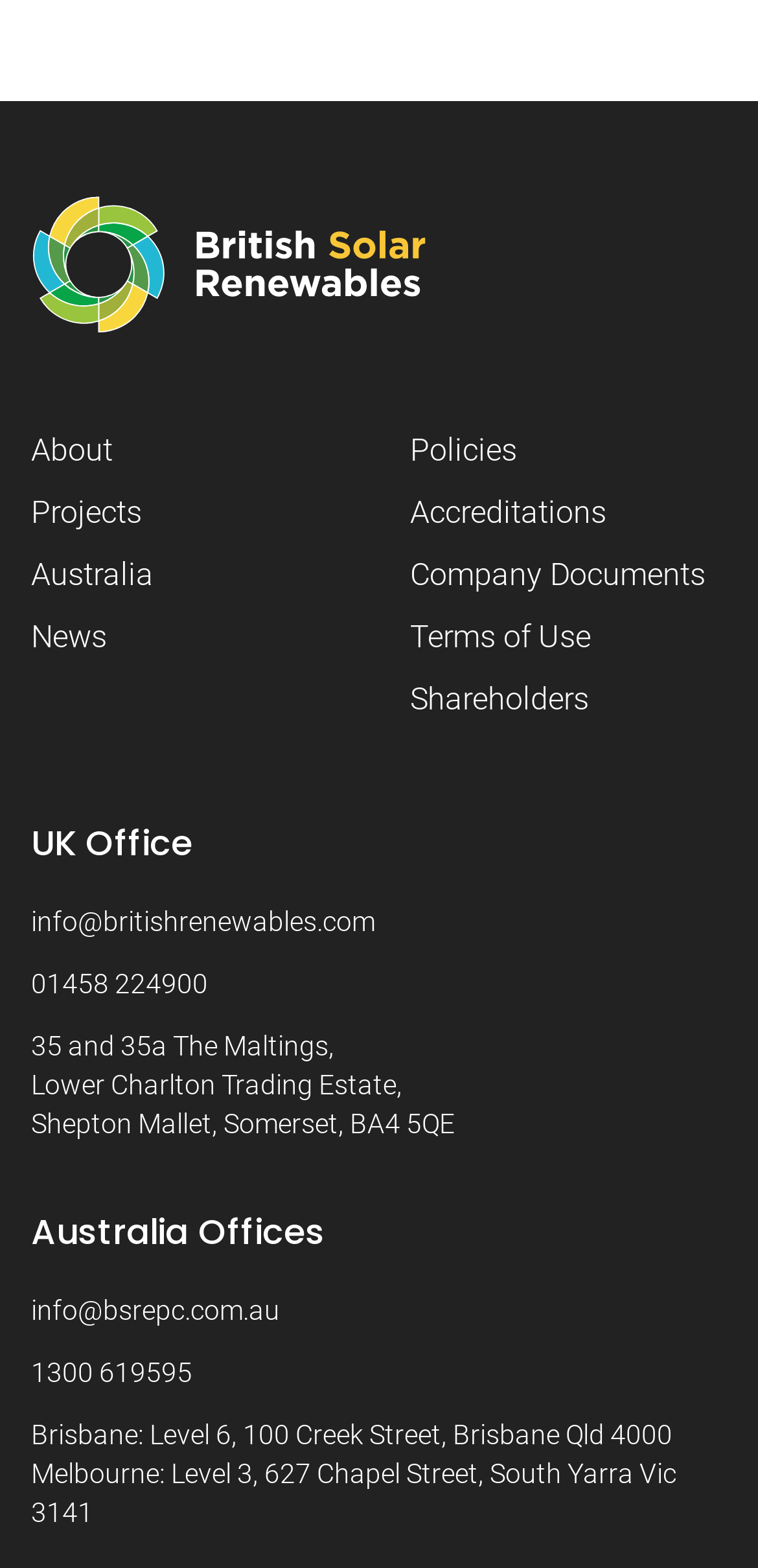Point out the bounding box coordinates of the section to click in order to follow this instruction: "Click on About link".

[0.041, 0.275, 0.149, 0.299]